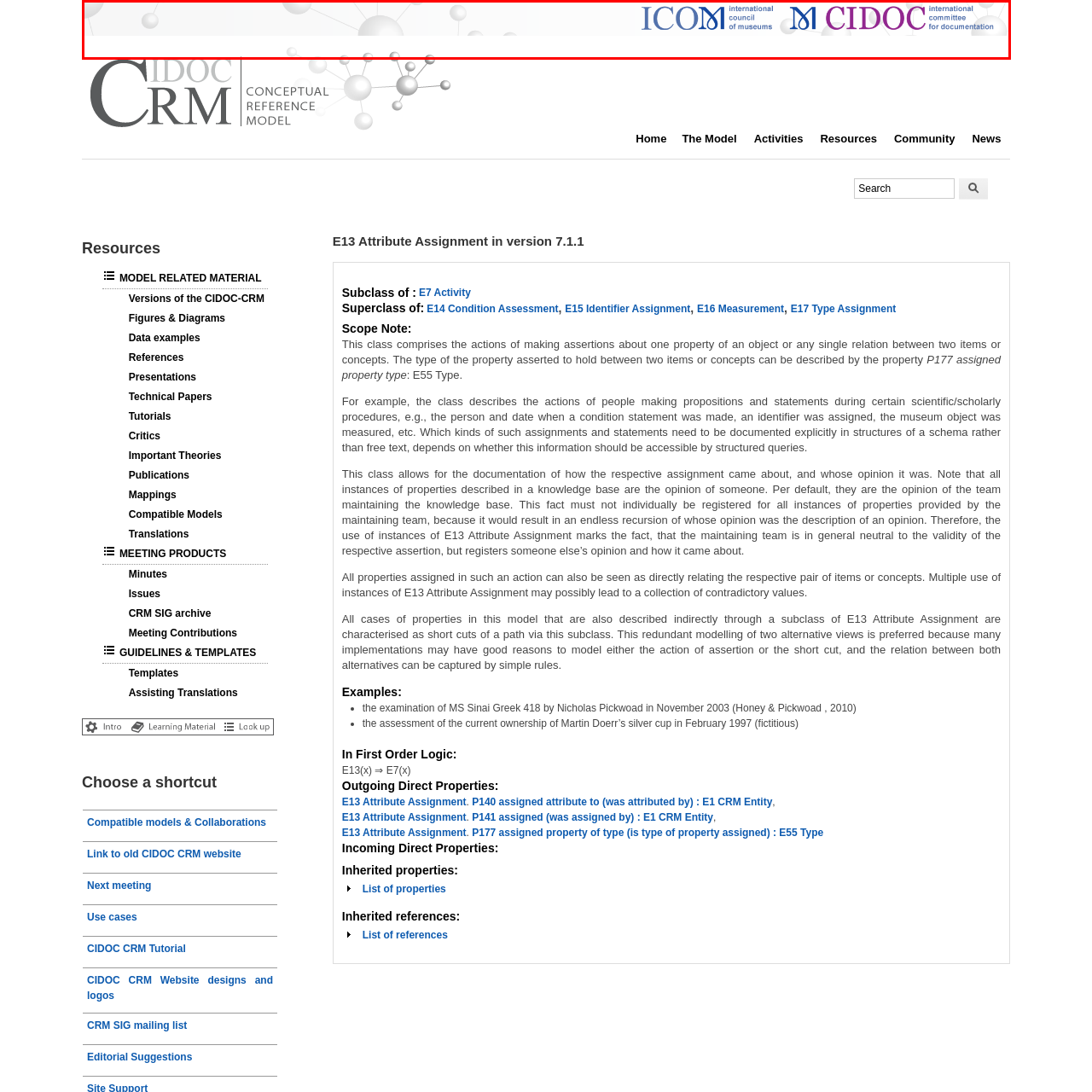What is the color of the CIDOC logo?
Review the image area surrounded by the red bounding box and give a detailed answer to the question.

The CIDOC logo appears in a bold purple font, as stated in the caption, indicating that the logo has a purple color.